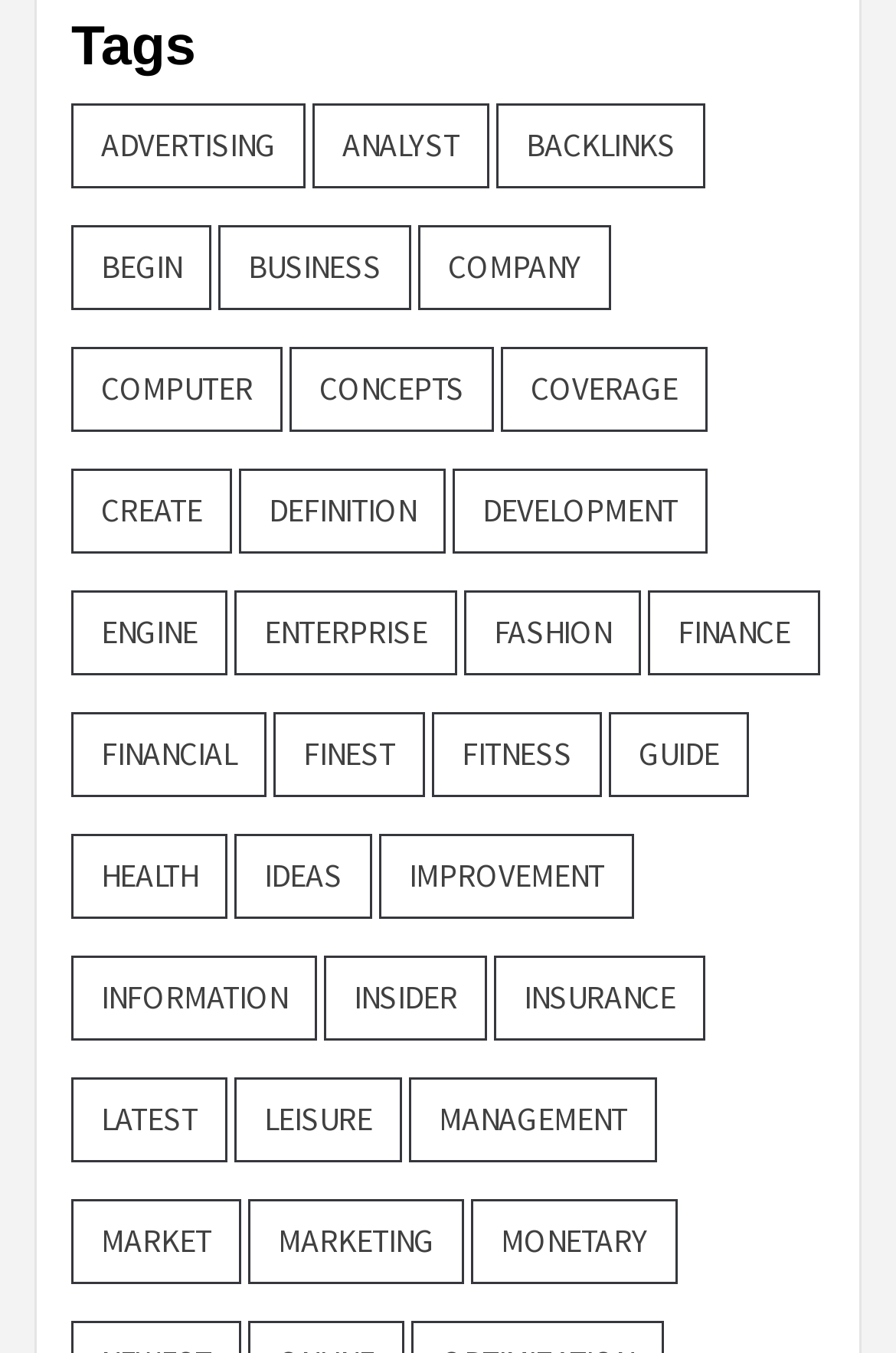Please identify the bounding box coordinates of the element on the webpage that should be clicked to follow this instruction: "Learn about finance". The bounding box coordinates should be given as four float numbers between 0 and 1, formatted as [left, top, right, bottom].

[0.723, 0.436, 0.915, 0.498]